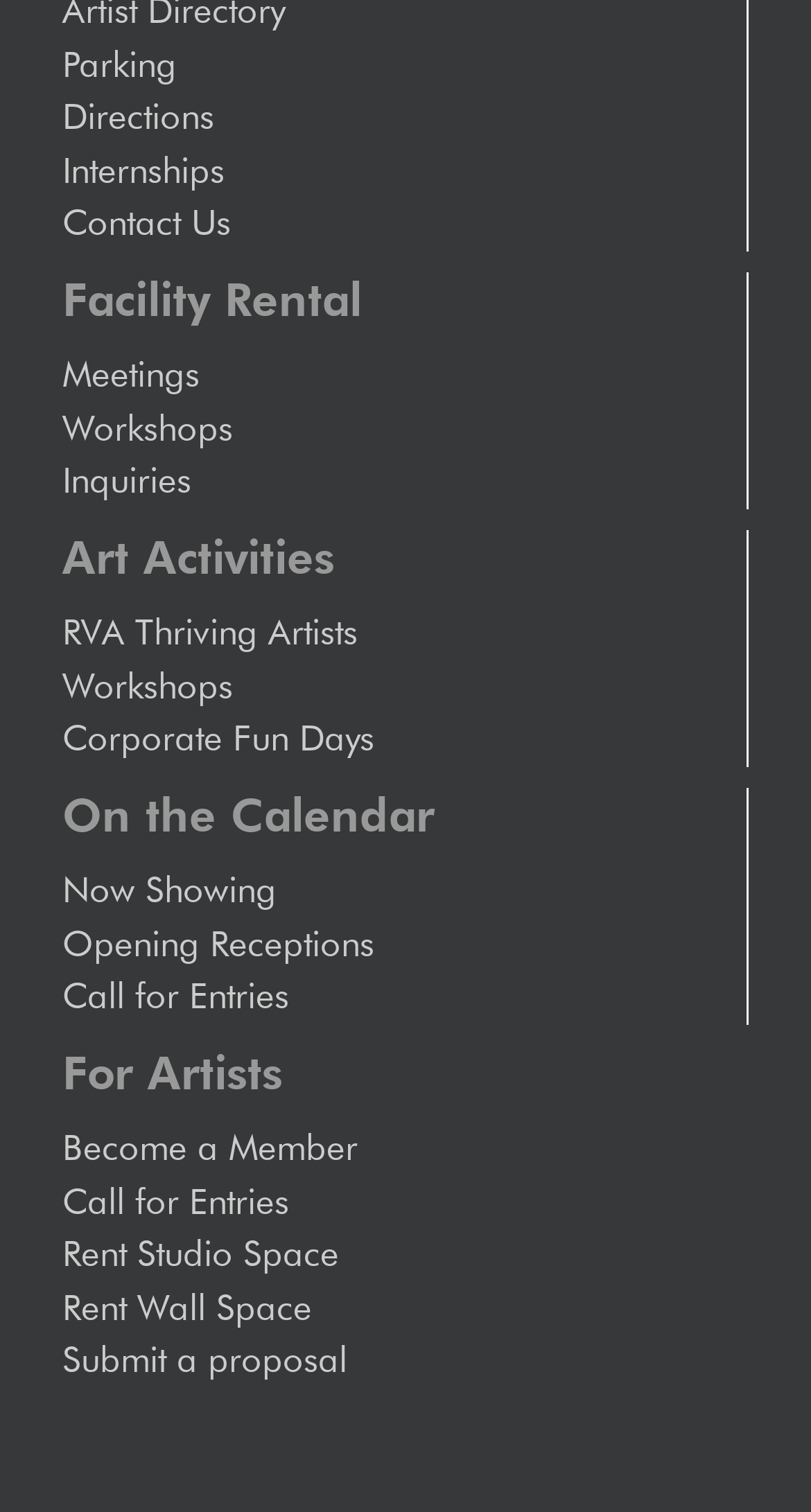Indicate the bounding box coordinates of the clickable region to achieve the following instruction: "Check On the Calendar."

[0.077, 0.52, 0.921, 0.558]